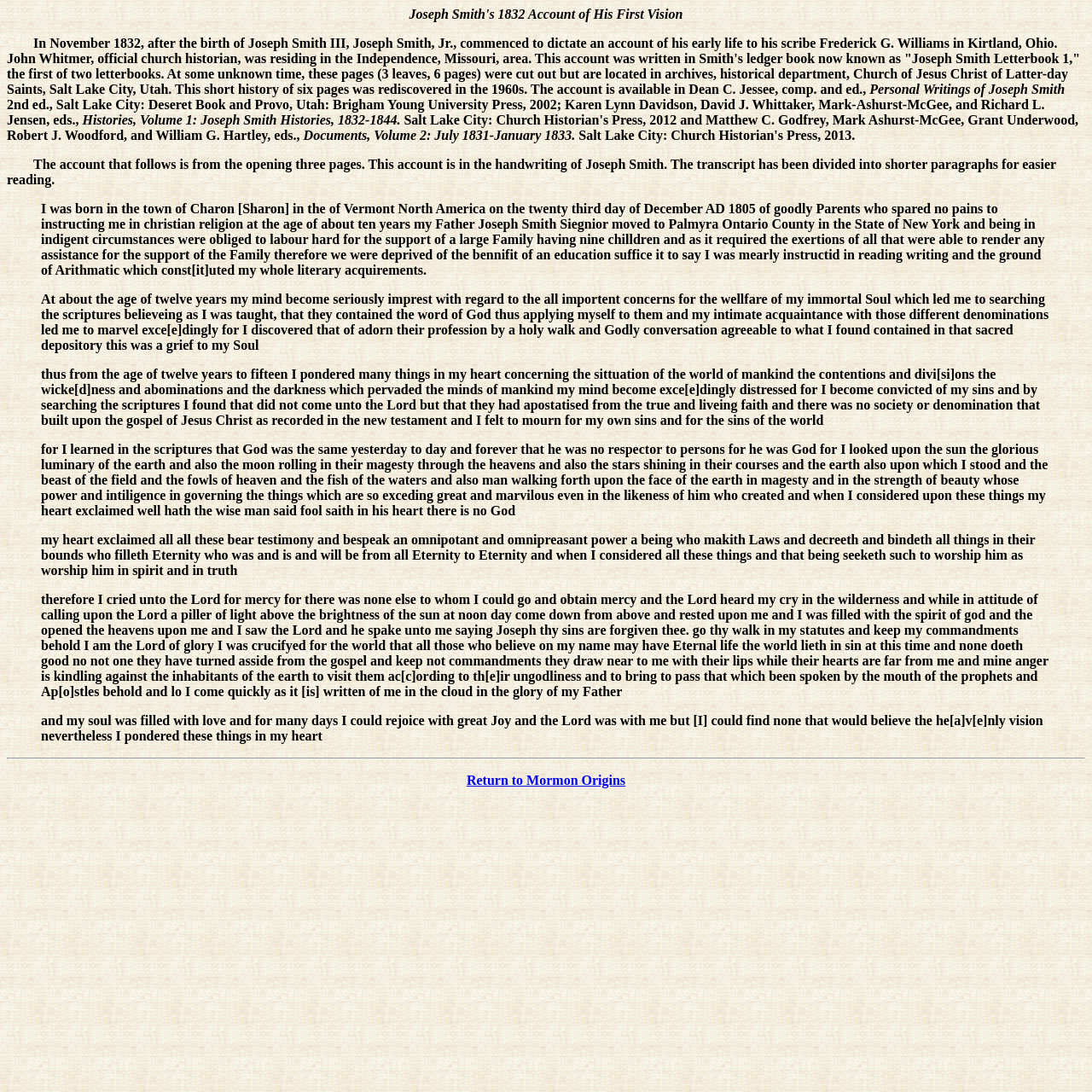Who wrote the account?
Can you provide a detailed and comprehensive answer to the question?

The account that follows is from the opening three pages. This account is in the handwriting of Joseph Smith. The transcript has been divided into shorter paragraphs for easier reading. This sentence indicates that Joseph Smith wrote the account.